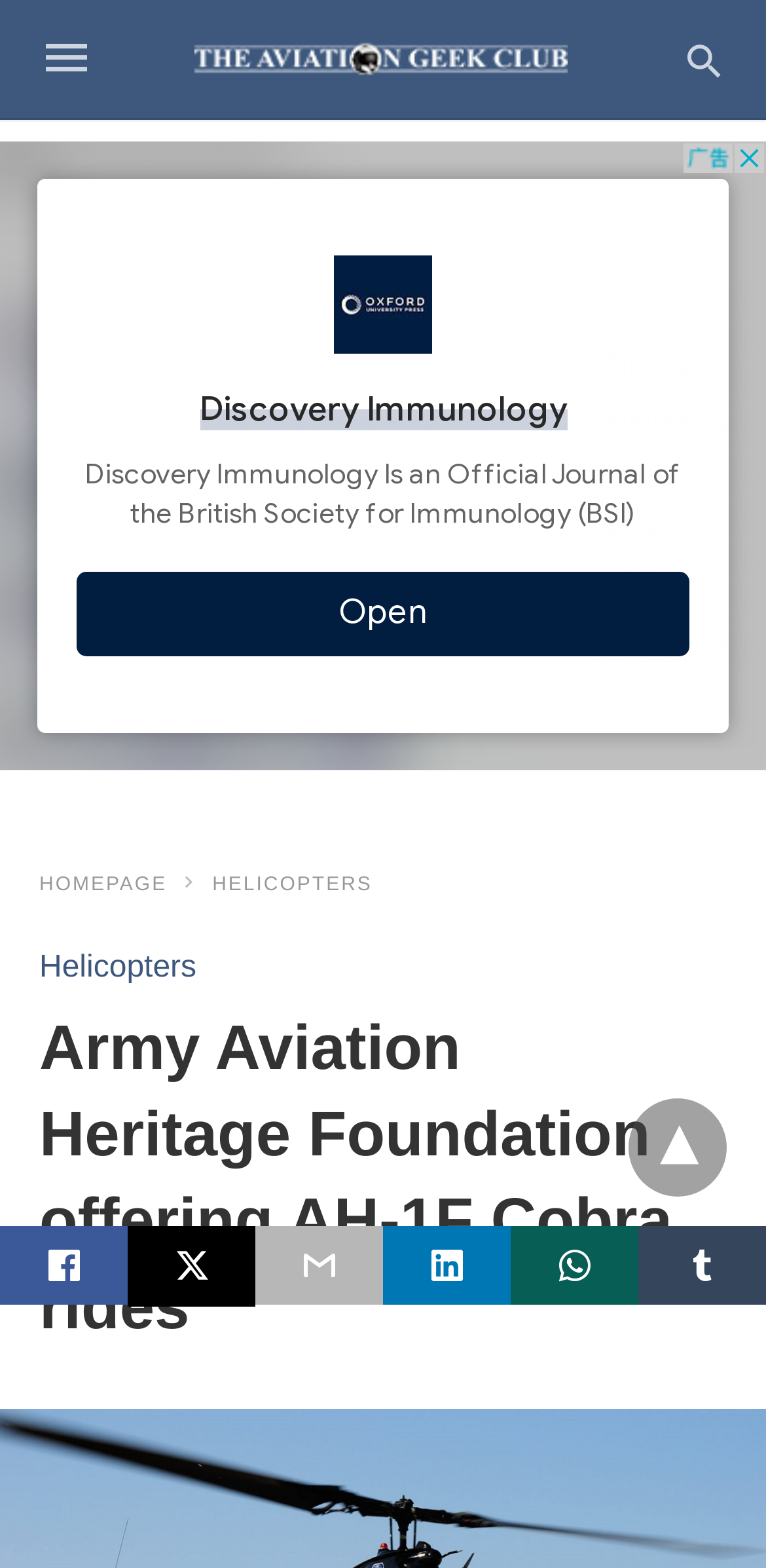Please look at the image and answer the question with a detailed explanation: How many main navigation links are there?

I counted the number of main navigation links by looking at the link elements at the top of the webpage, and I found 2 links: 'HOMEPAGE' and 'HELICOPTERS'.